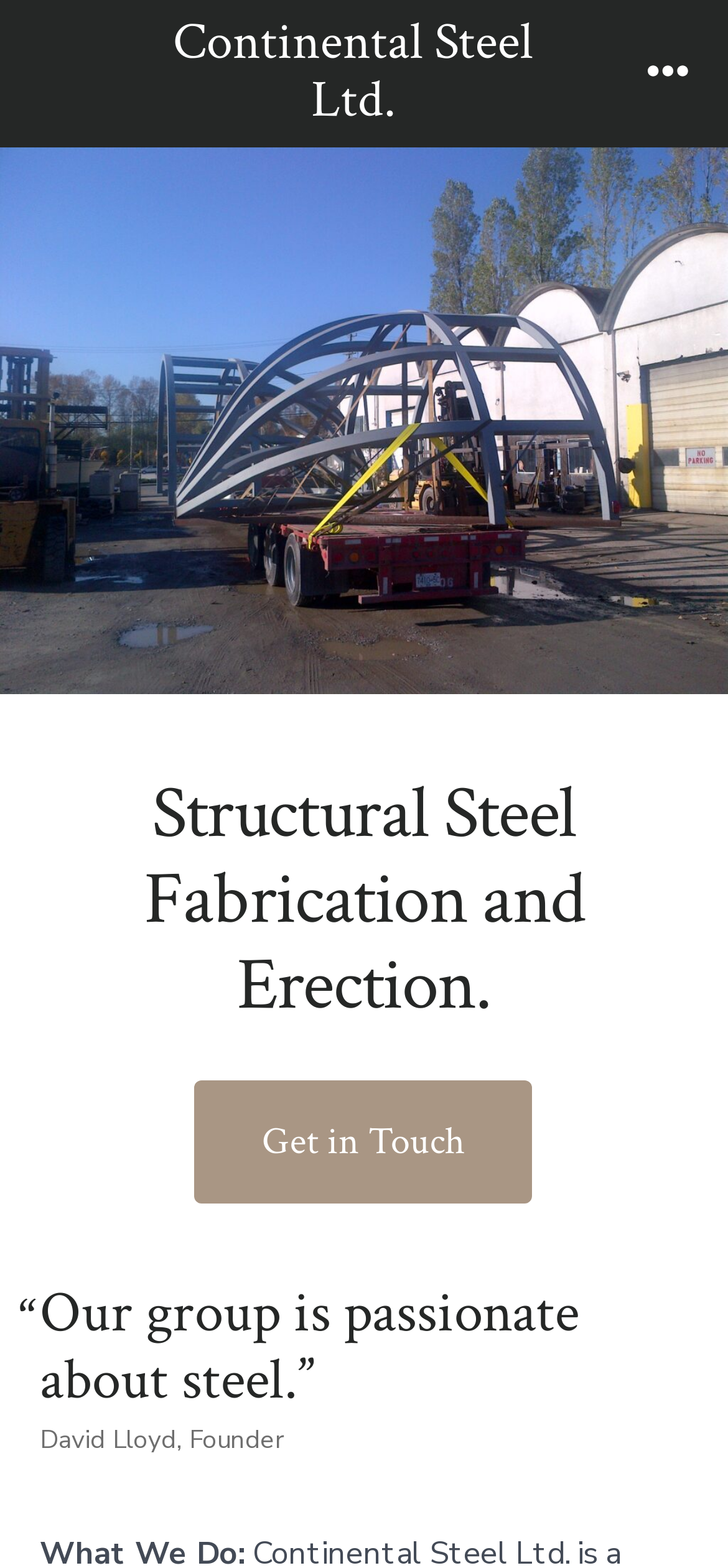Answer the question below in one word or phrase:
What is the name of the founder?

David Lloyd